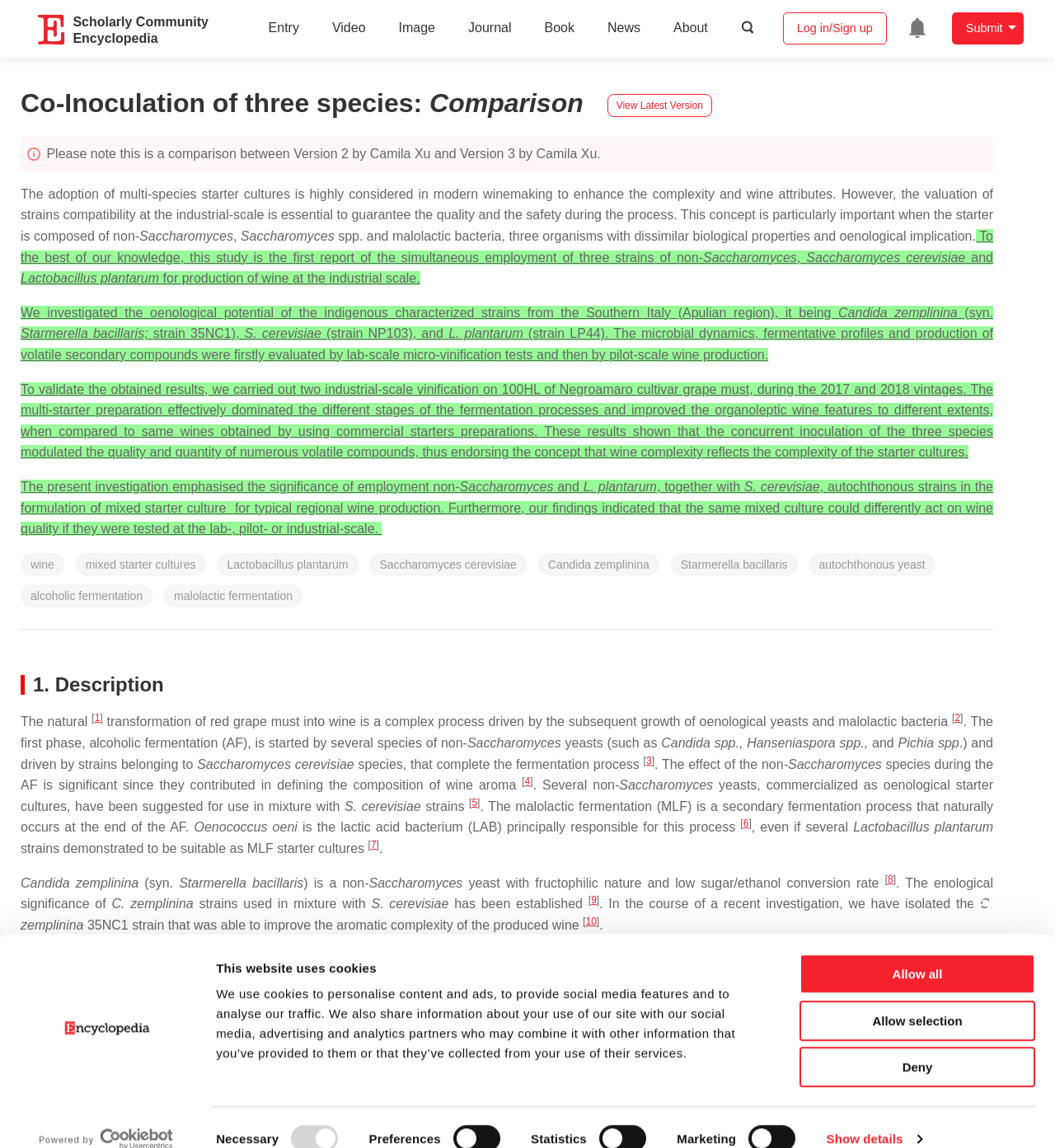Use a single word or phrase to answer the question:
What is the purpose of the mixed starter culture?

Improve wine quality